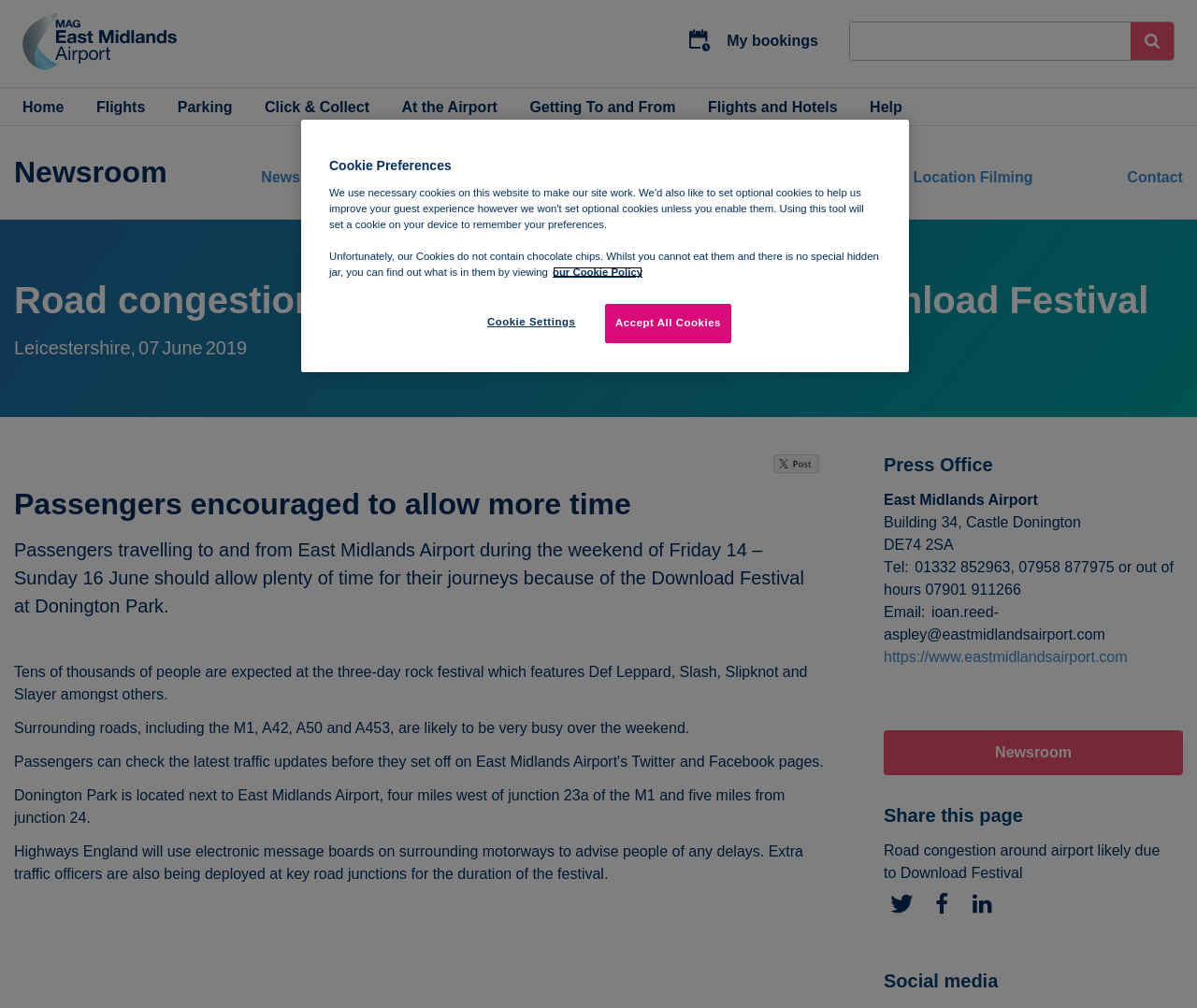Determine the bounding box coordinates for the element that should be clicked to follow this instruction: "Read the news". The coordinates should be given as four float numbers between 0 and 1, in the format [left, top, right, bottom].

[0.218, 0.168, 0.251, 0.183]